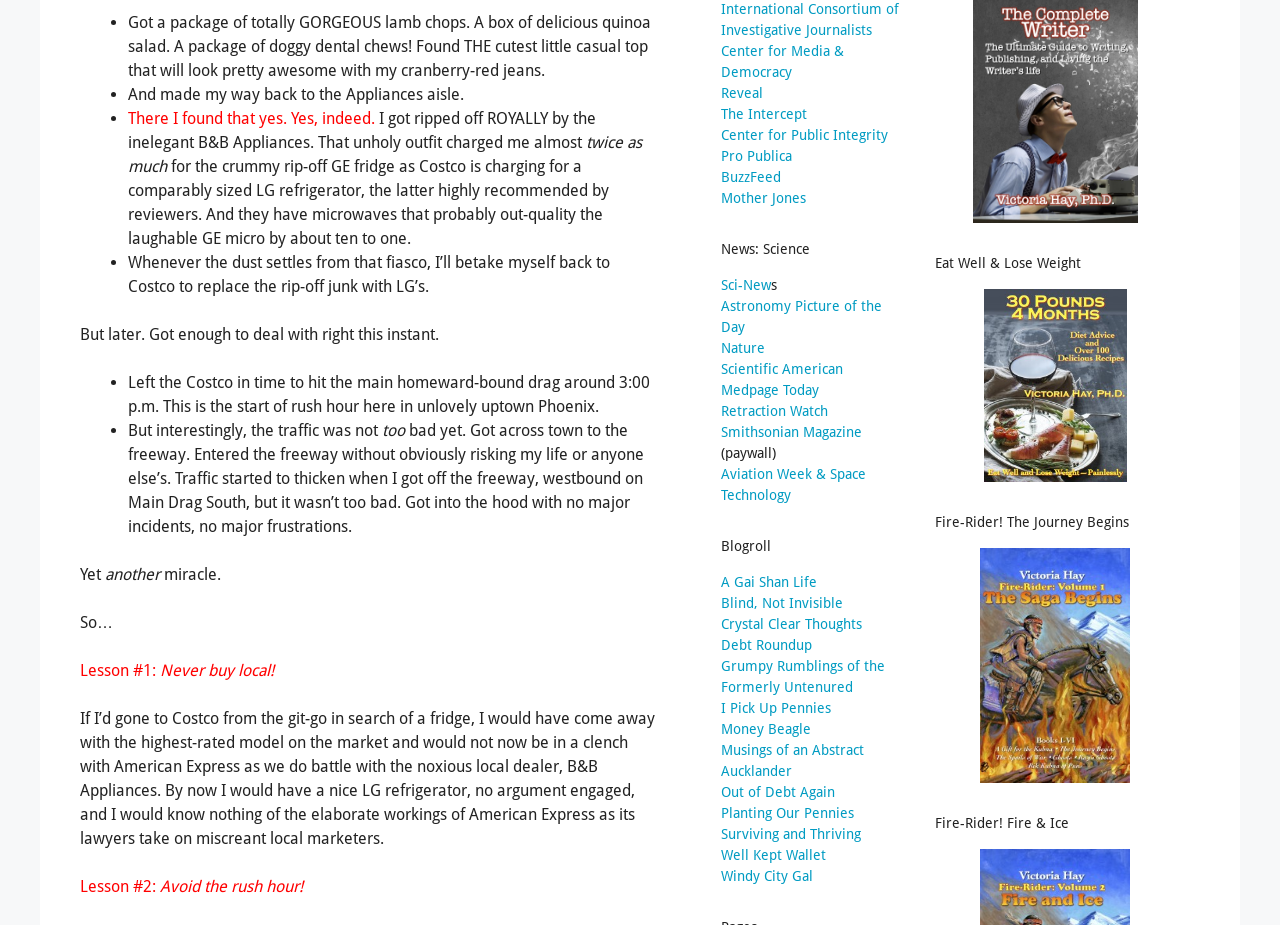Provide your answer to the question using just one word or phrase: How many links are in the News: Science section?

8